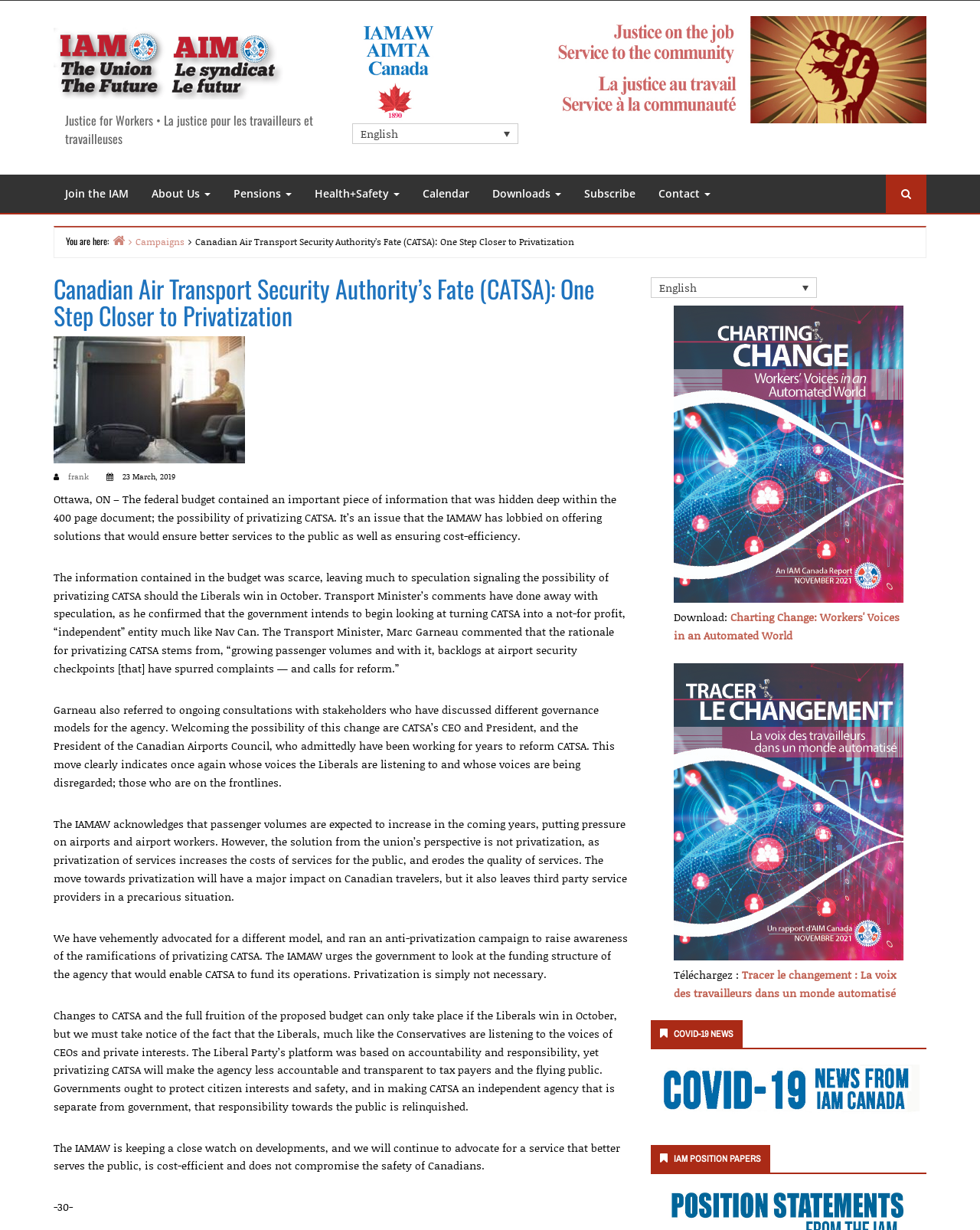Identify the bounding box coordinates of the clickable region necessary to fulfill the following instruction: "Click the 'Join the IAM' link". The bounding box coordinates should be four float numbers between 0 and 1, i.e., [left, top, right, bottom].

[0.055, 0.142, 0.143, 0.173]